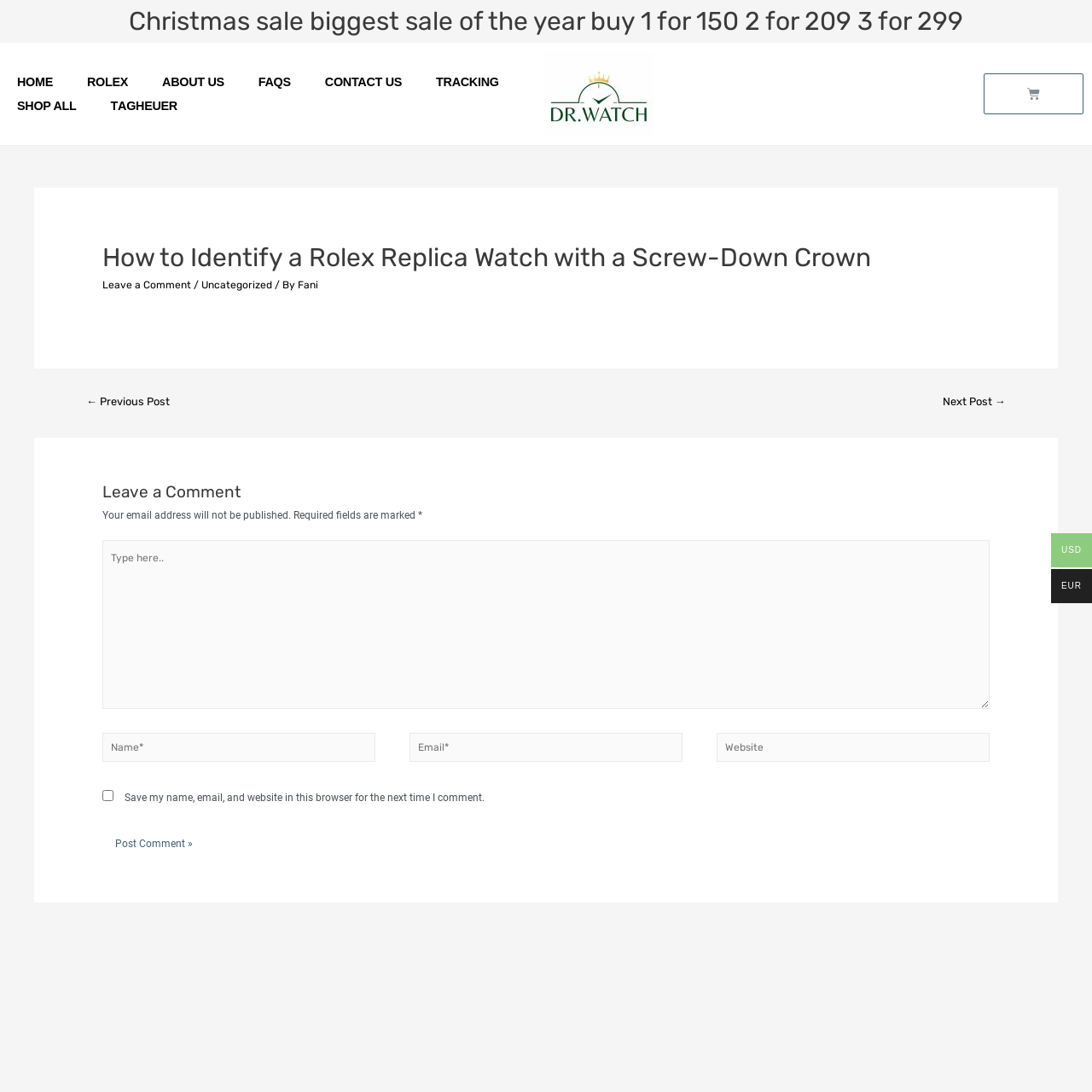How many navigation links are present?
Please respond to the question thoroughly and include all relevant details.

There are 7 navigation links present on the webpage, namely 'HOME', 'ROLEX', 'ABOUT US', 'FAQS', 'CONTACT US', 'TRACKING', and 'SHOP ALL'.